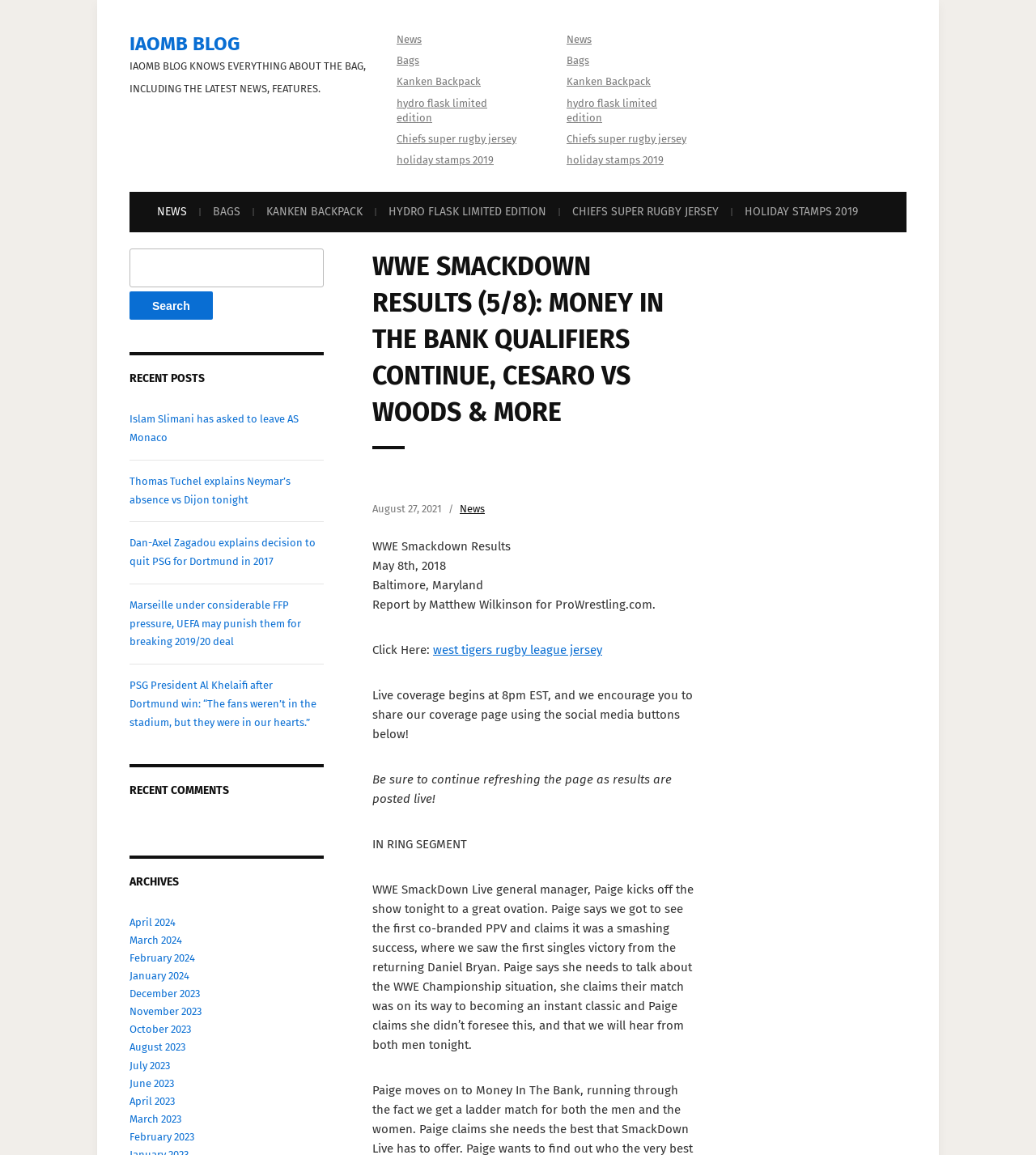Can you determine the bounding box coordinates of the area that needs to be clicked to fulfill the following instruction: "Click on hydro flask limited edition"?

[0.383, 0.084, 0.47, 0.107]